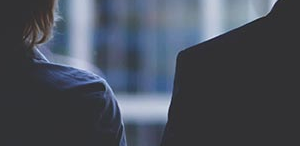Explain in detail what you see in the image.

The image captures the backs of two individuals standing close together, suggesting a moment of shared contemplation or discussion. One person is wearing a casual blue shirt, while the other is dressed in a classic black suit, indicating a contrast in formality. The background is softly blurred, hinting at a well-lit environment that could be an office or a conference space, enhancing the sense of professionalism. The overall mood conveys intimacy and focus, perhaps representing collaboration or partnership in a business or academic context, aligning with themes of teamwork and dialogue.